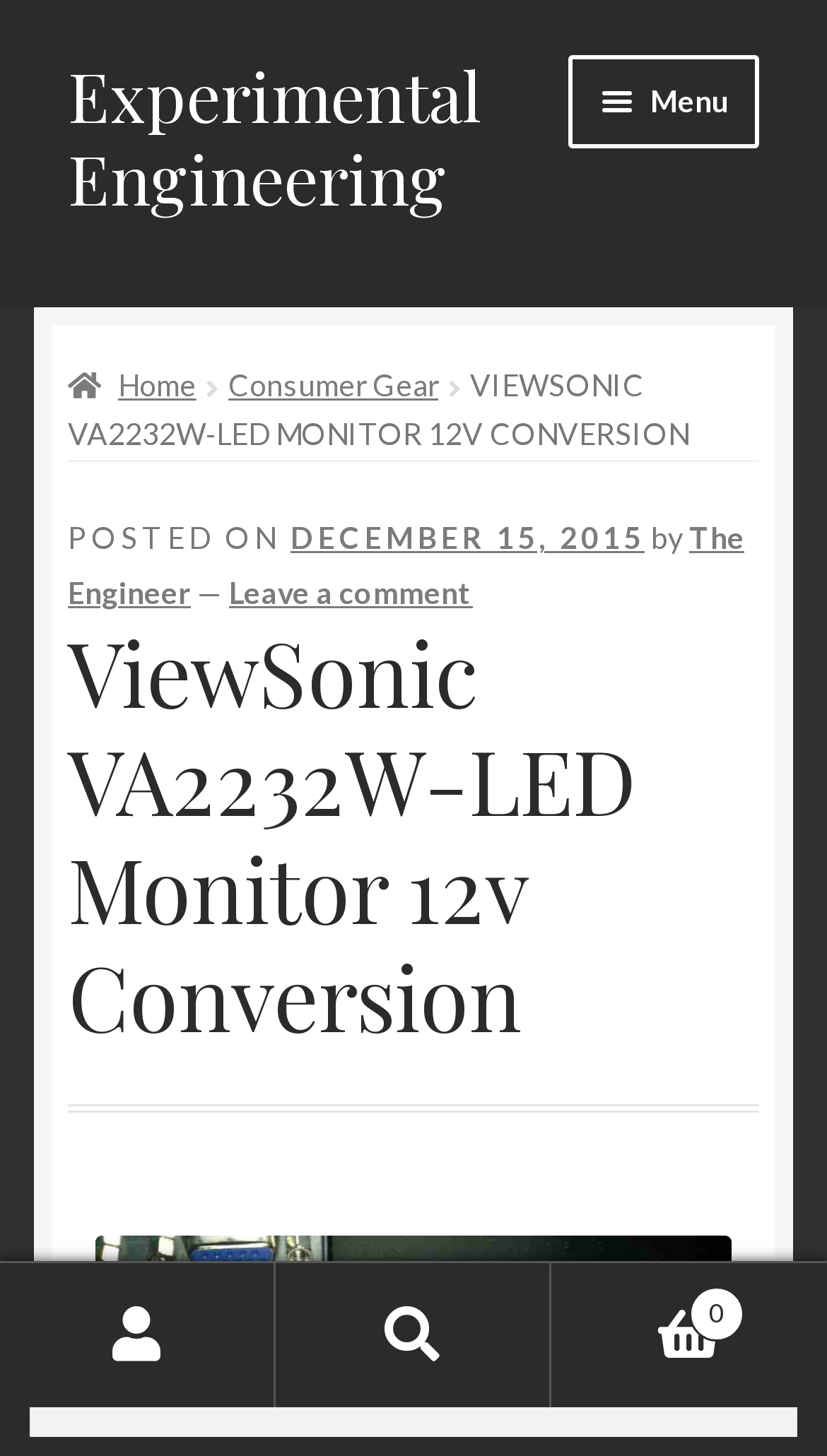Determine the bounding box coordinates of the clickable element necessary to fulfill the instruction: "Expand child menu". Provide the coordinates as four float numbers within the 0 to 1 range, i.e., [left, top, right, bottom].

[0.776, 0.229, 0.918, 0.297]